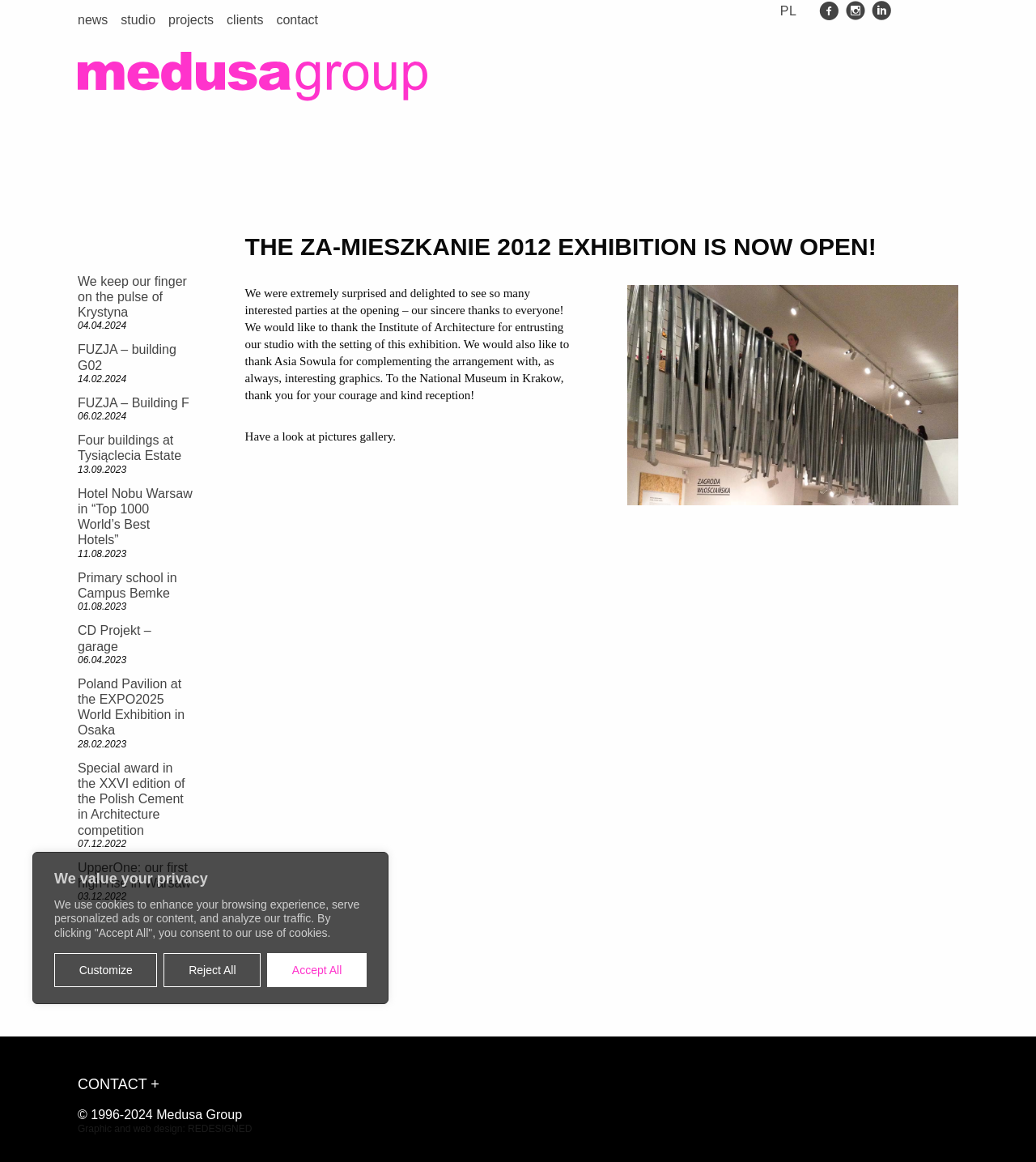What is the copyright year range?
Based on the image, answer the question in a detailed manner.

The copyright information is located at the bottom of the webpage, and it says '© 1996-2024', which indicates the year range of the copyright.